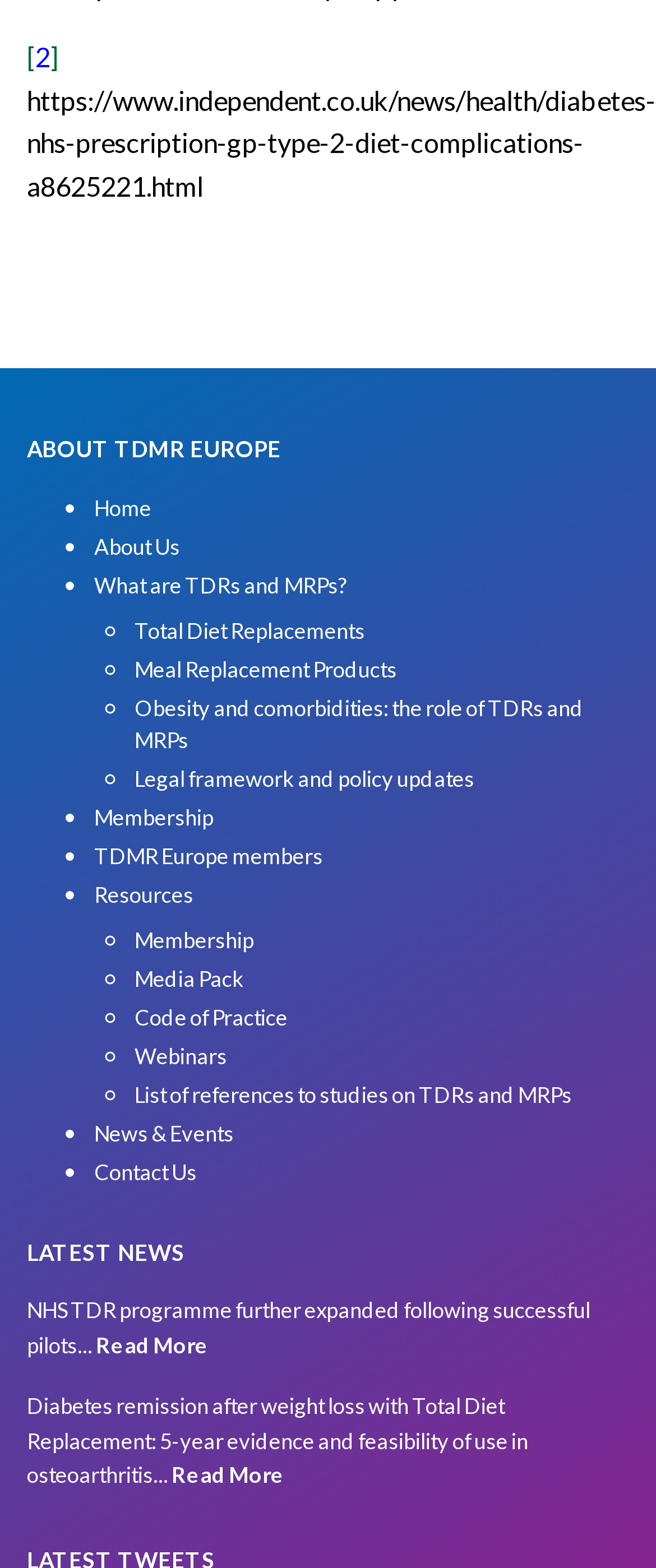What is the organization's name?
Answer the question with a detailed explanation, including all necessary information.

The organization's name can be found in the heading element with the text 'ABOUT TDMR EUROPE' at the top of the webpage.